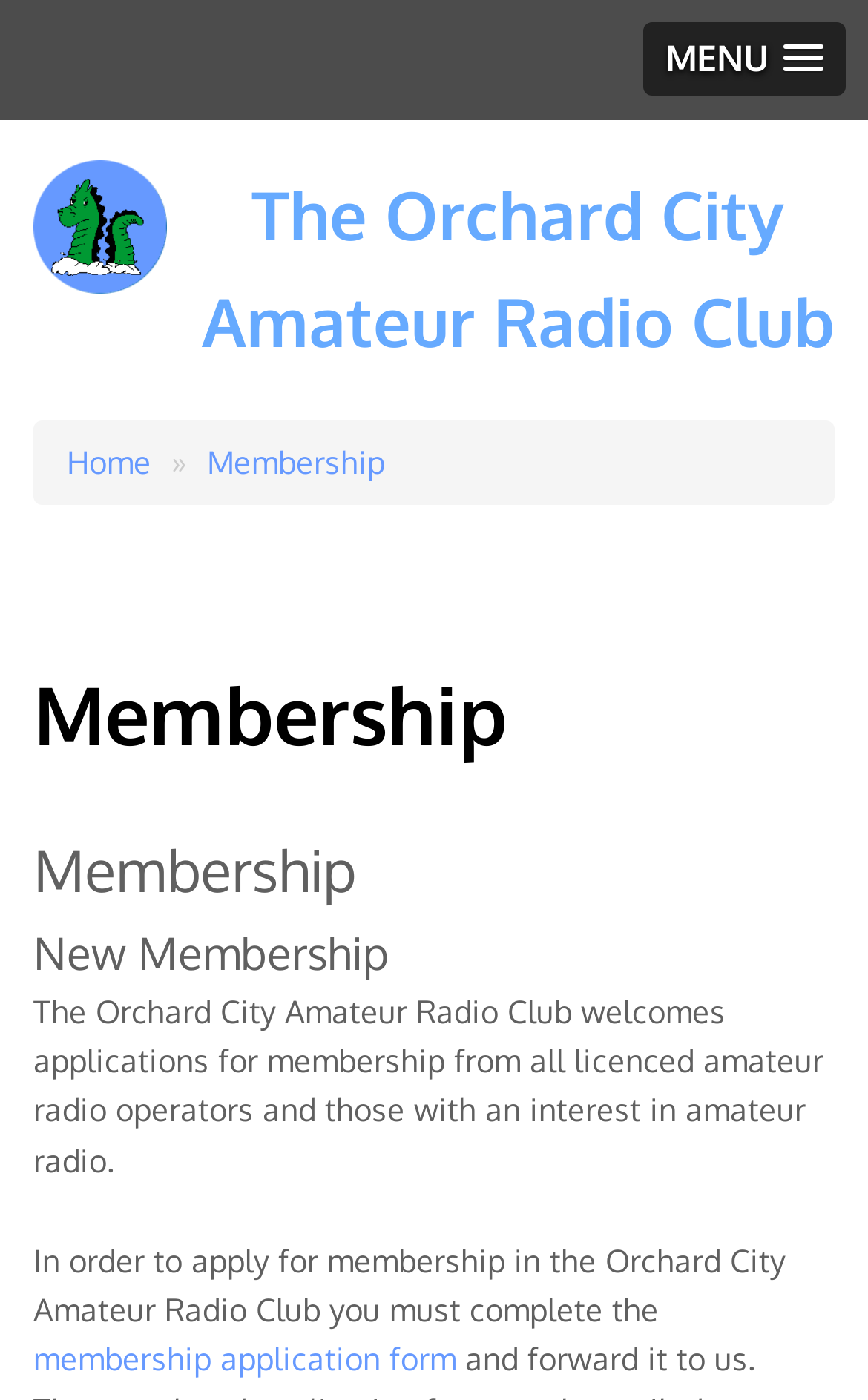What is the purpose of the menu button?
Please use the visual content to give a single word or phrase answer.

To open a menu